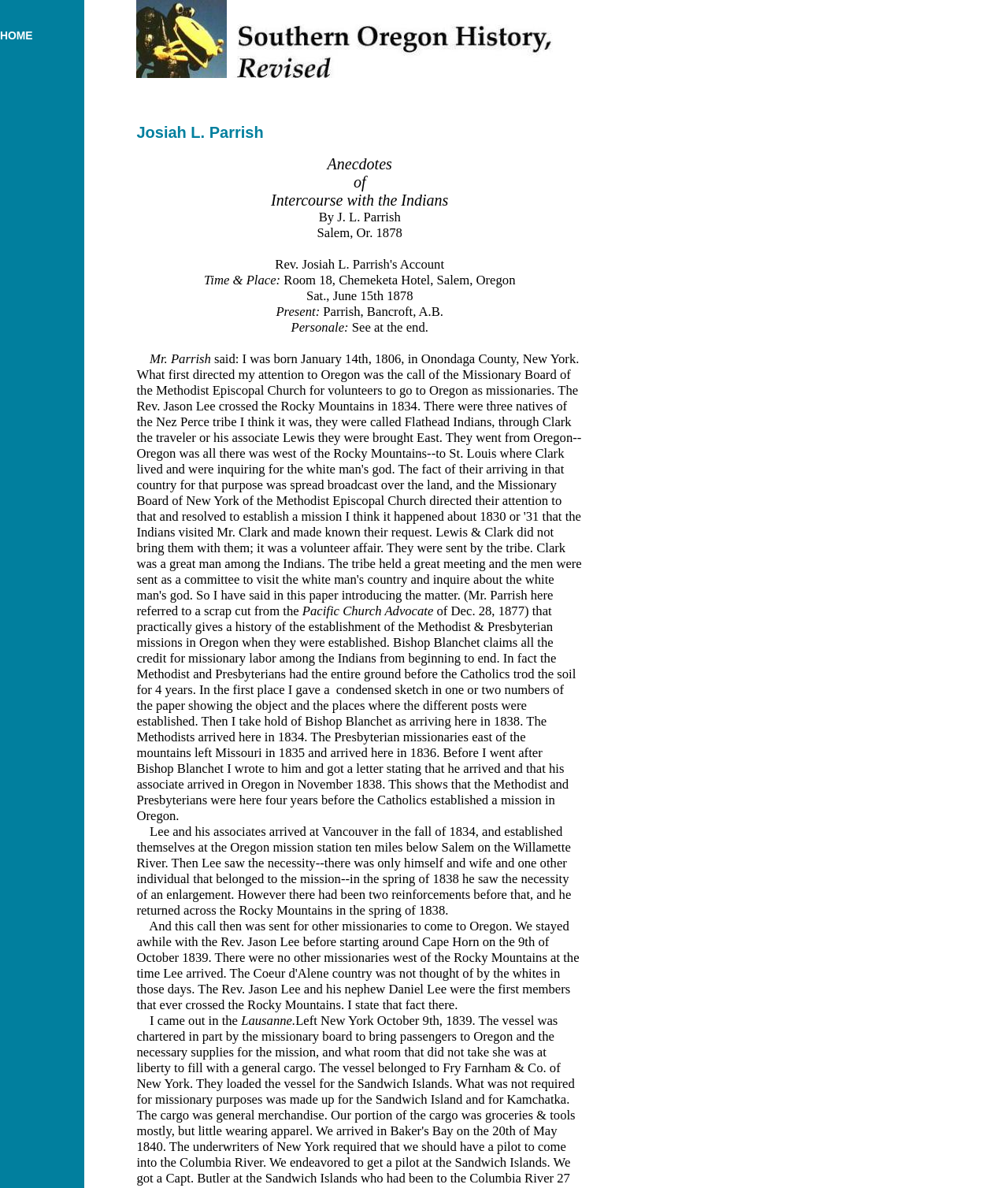Identify the bounding box coordinates for the UI element described as follows: HOME. Use the format (top-left x, top-left y, bottom-right x, bottom-right y) and ensure all values are floating point numbers between 0 and 1.

[0.0, 0.024, 0.033, 0.035]